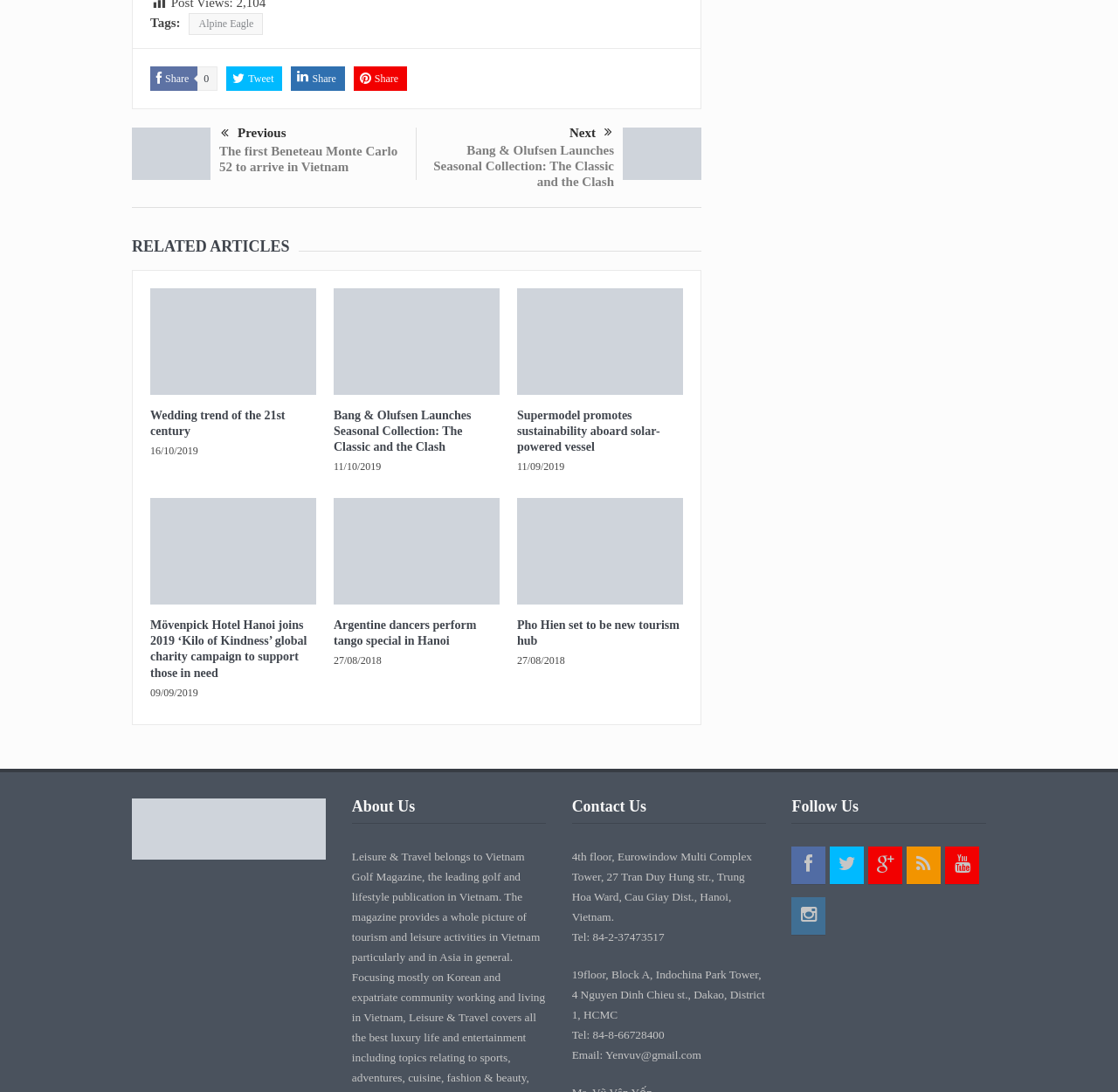Please identify the bounding box coordinates of the clickable element to fulfill the following instruction: "Click on the 'Alpine Eagle' link". The coordinates should be four float numbers between 0 and 1, i.e., [left, top, right, bottom].

[0.169, 0.012, 0.236, 0.032]